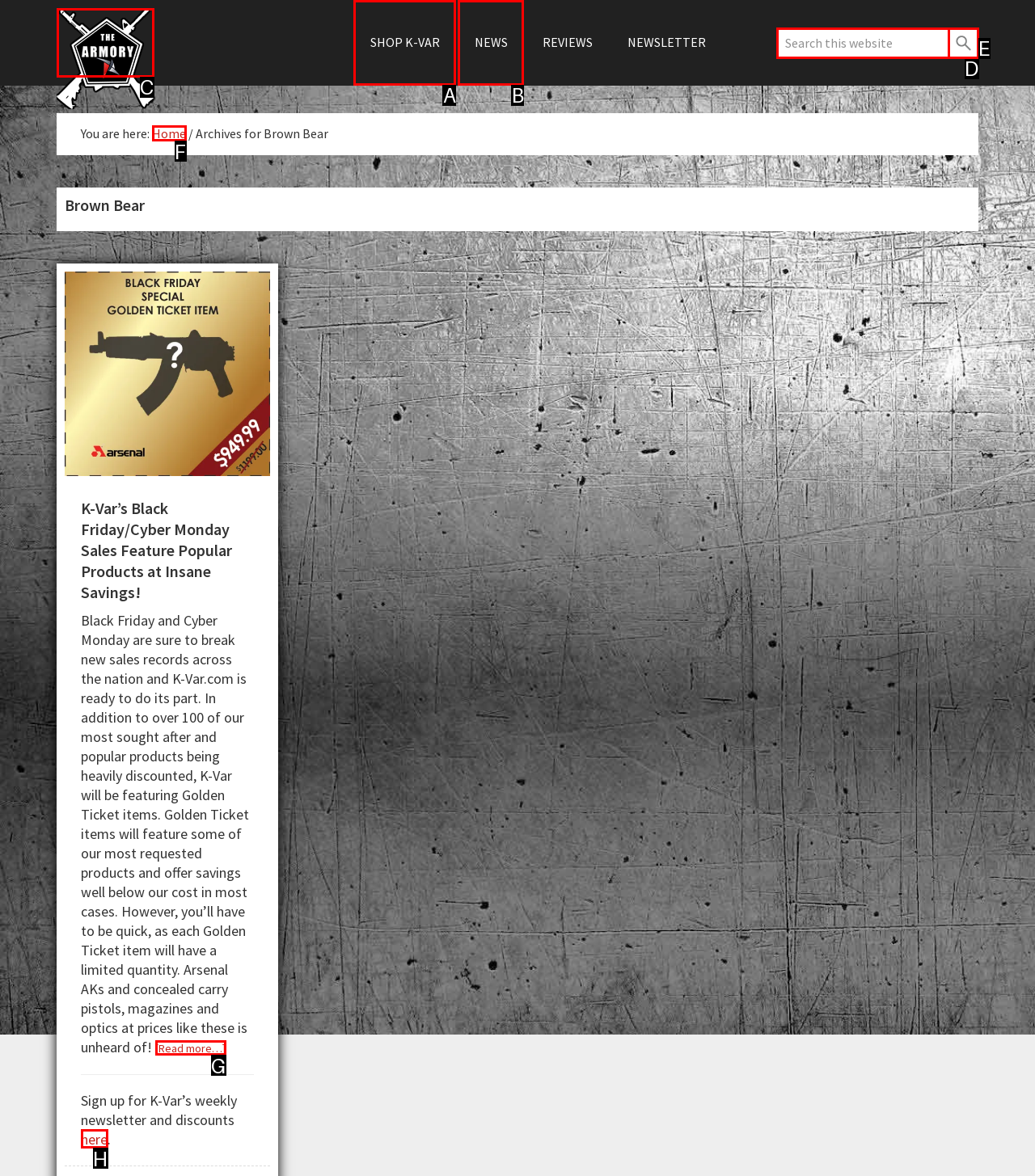Select the appropriate HTML element that needs to be clicked to execute the following task: Go to Home. Respond with the letter of the option.

F